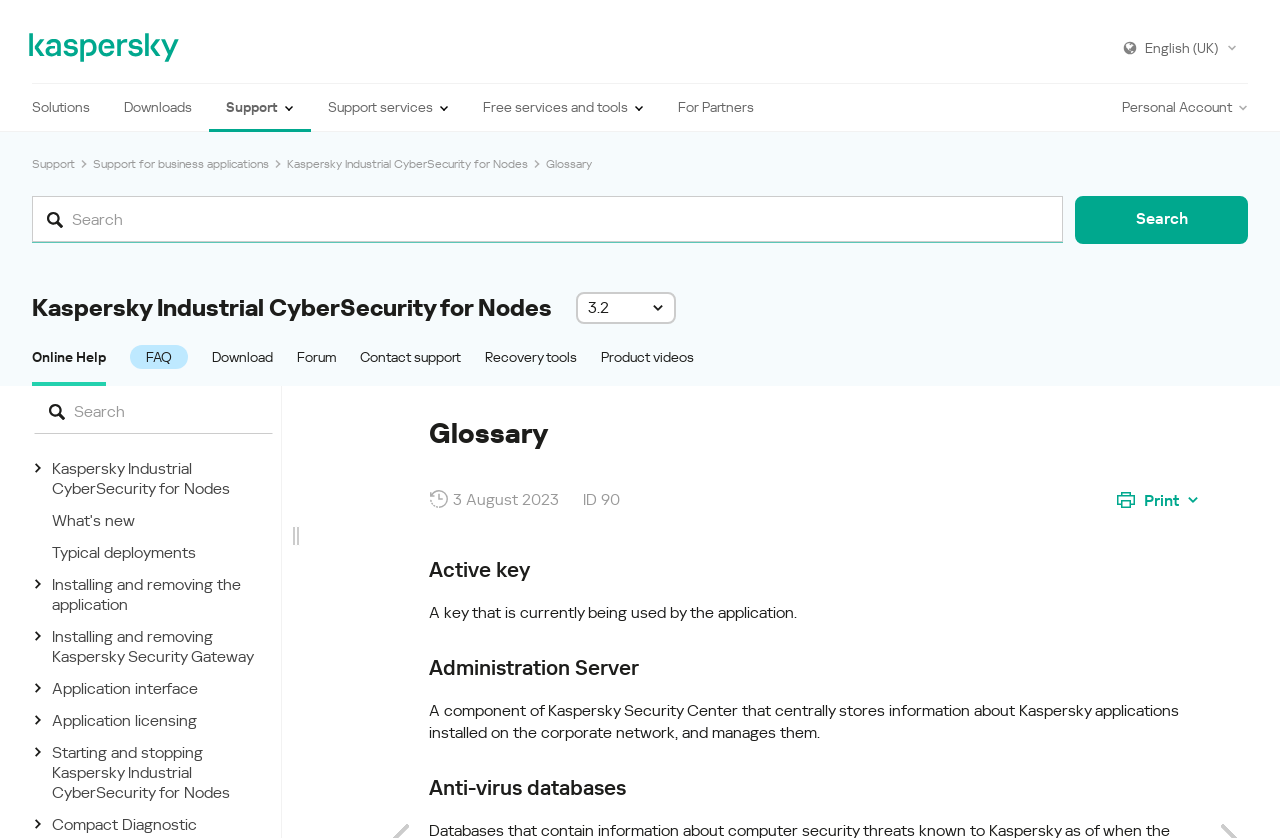Can you specify the bounding box coordinates for the region that should be clicked to fulfill this instruction: "Search by tag 'animal welfare'".

None